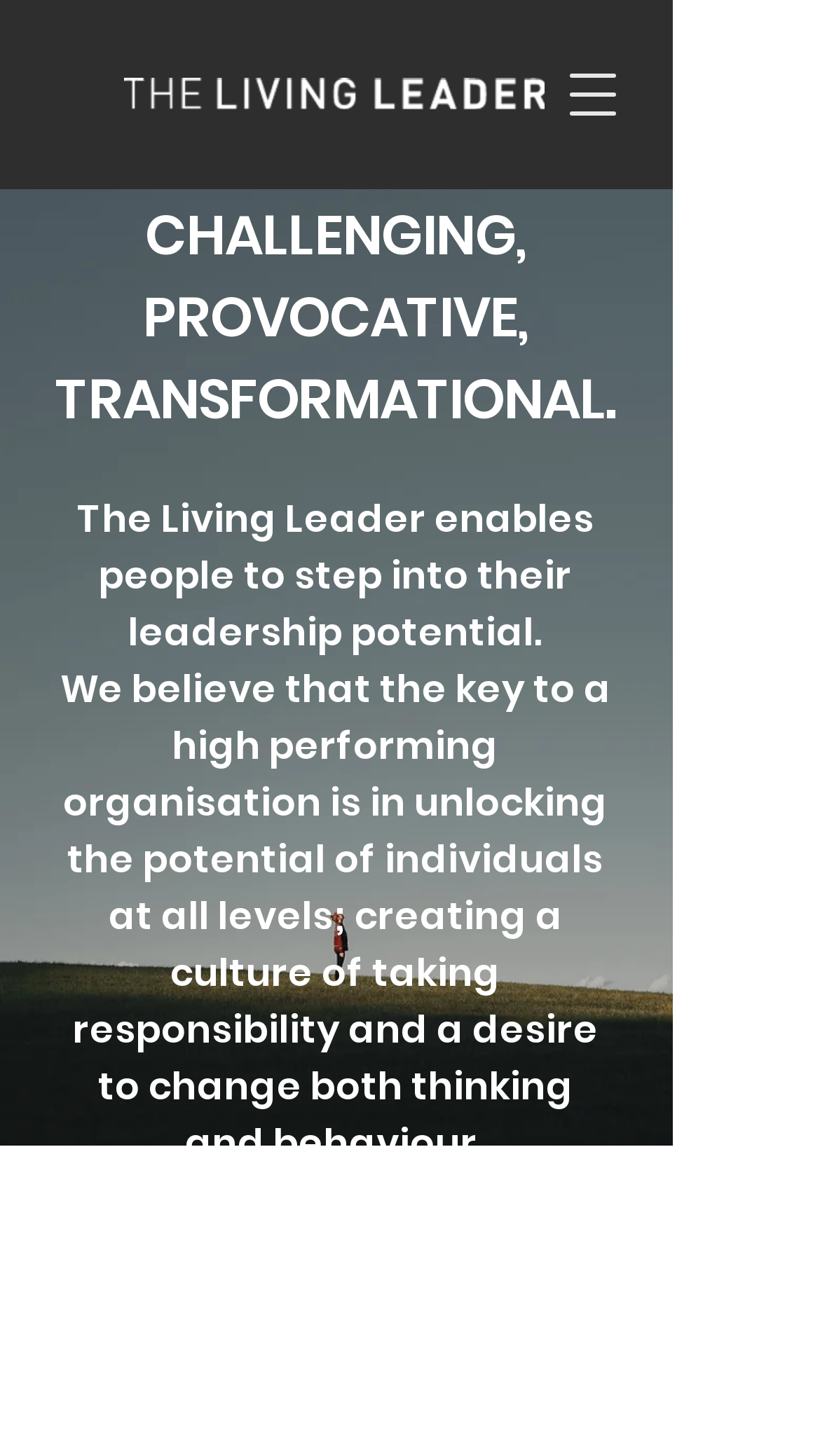Give a concise answer of one word or phrase to the question: 
What is the tone of the headings?

Inspirational